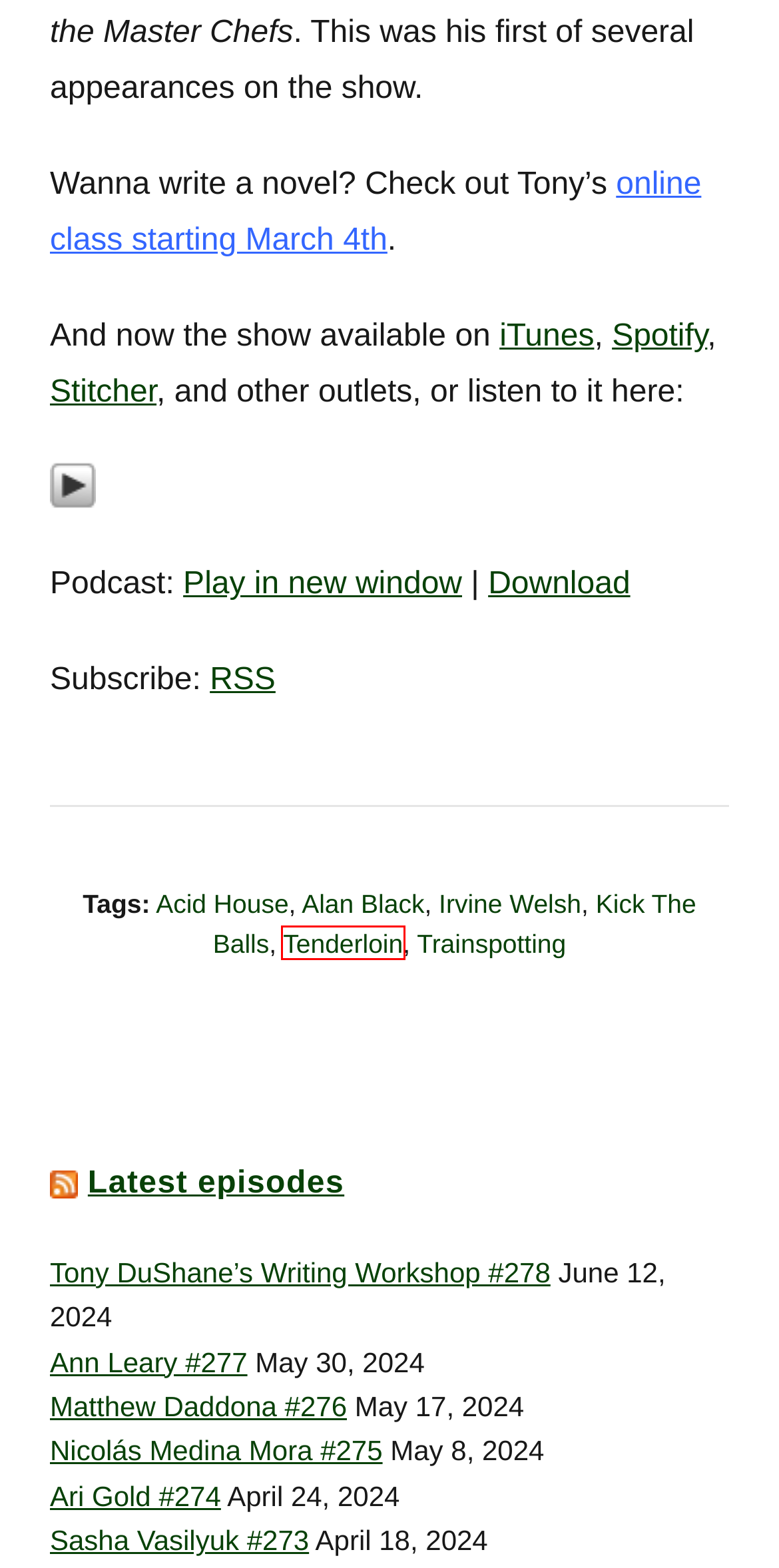Look at the screenshot of a webpage that includes a red bounding box around a UI element. Select the most appropriate webpage description that matches the page seen after clicking the highlighted element. Here are the candidates:
A. alan black – Drinks with Tony
B. tenderloin – Drinks with Tony
C. Ari Gold #274 – Drinks with Tony
D. Matthew Daddona #276 – Drinks with Tony
E. Nicolás Medina Mora #275 – Drinks with Tony
F. Tony DuShane’s Writing Workshop #278 – Drinks with Tony
G. kick the balls – Drinks with Tony
H. acid house – Drinks with Tony

B